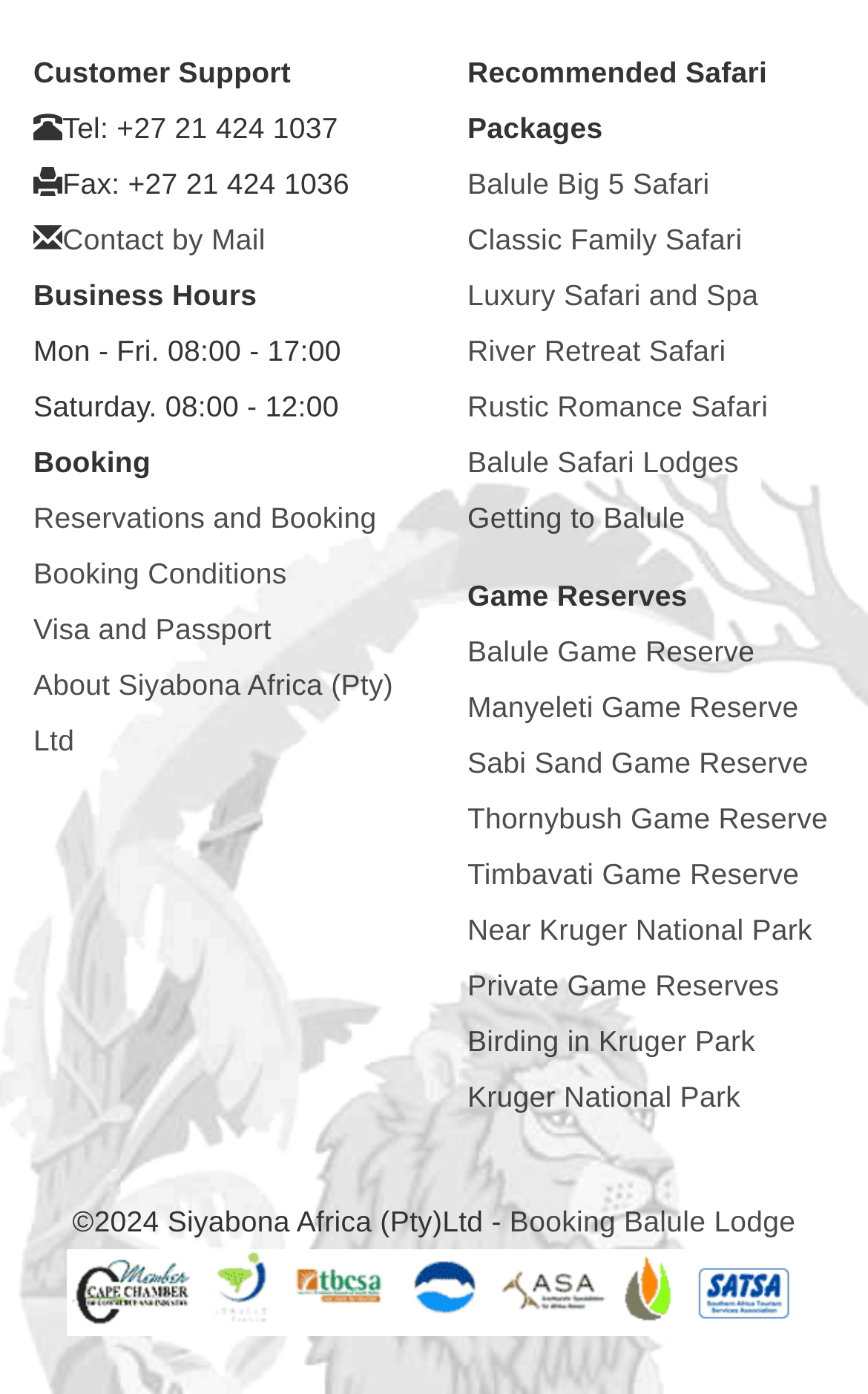Answer with a single word or phrase: 
How many game reserves are listed?

7